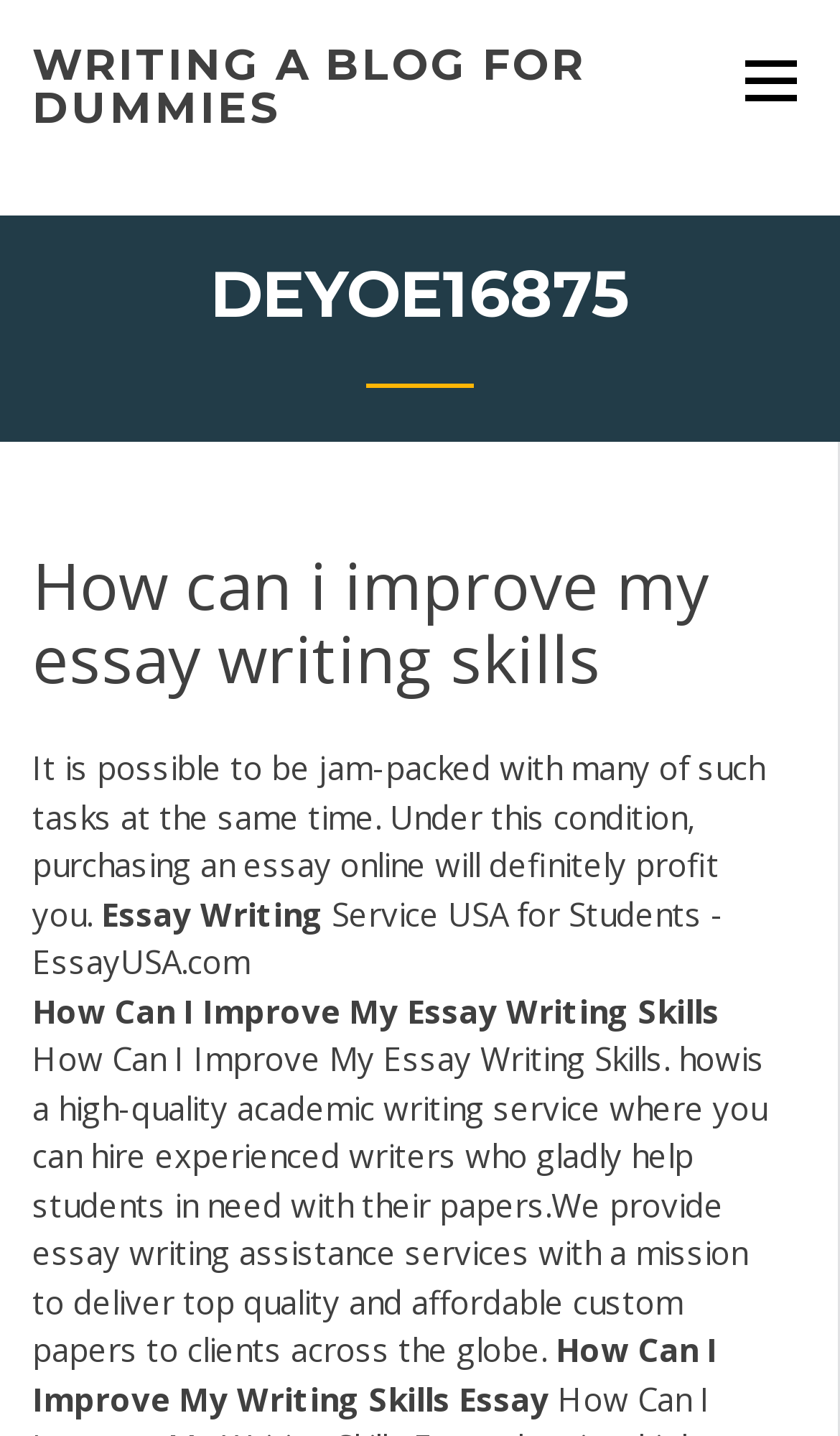How many words are in the title 'How can i improve my essay writing skills'?
Look at the screenshot and respond with a single word or phrase.

7